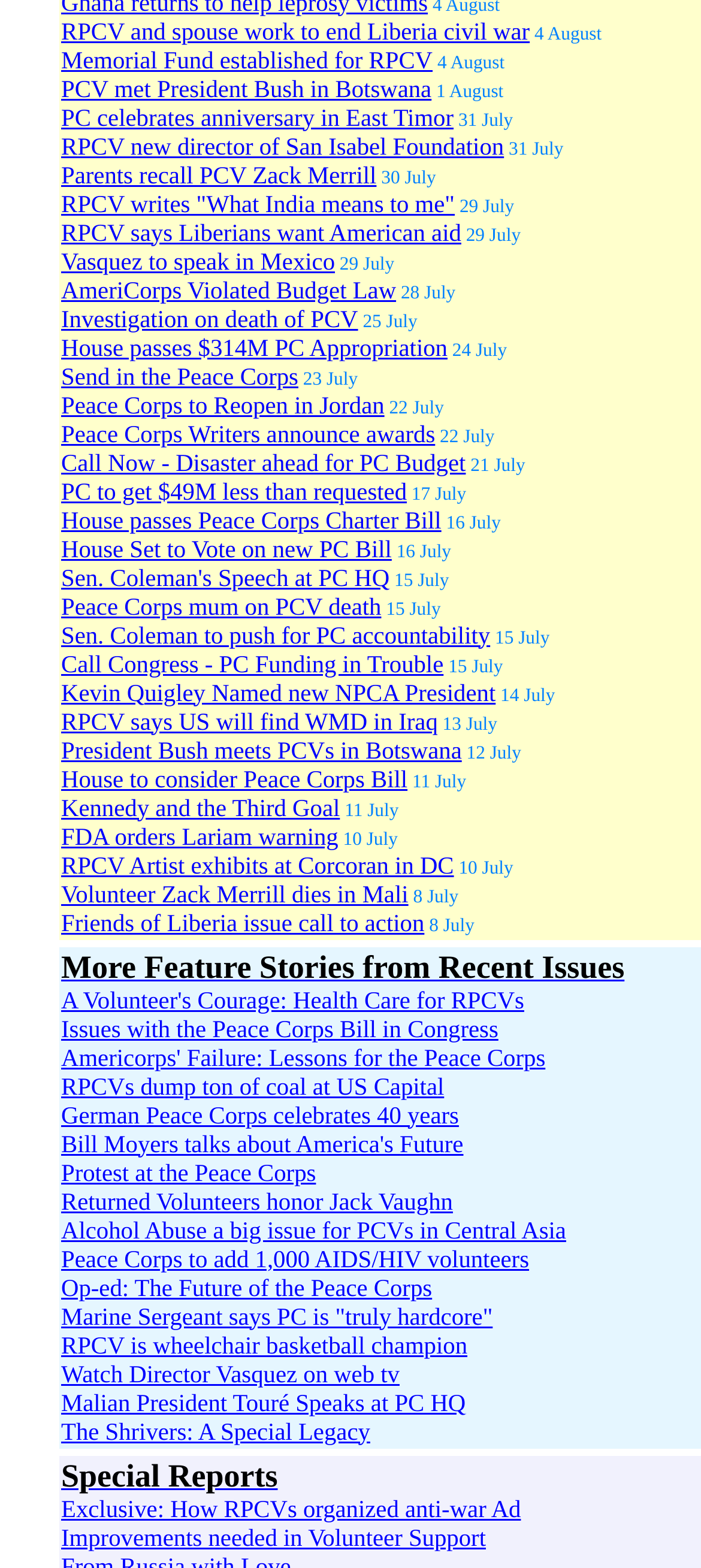Please mark the clickable region by giving the bounding box coordinates needed to complete this instruction: "Read about RPCV and spouse work to end Liberia civil war".

[0.087, 0.011, 0.756, 0.028]